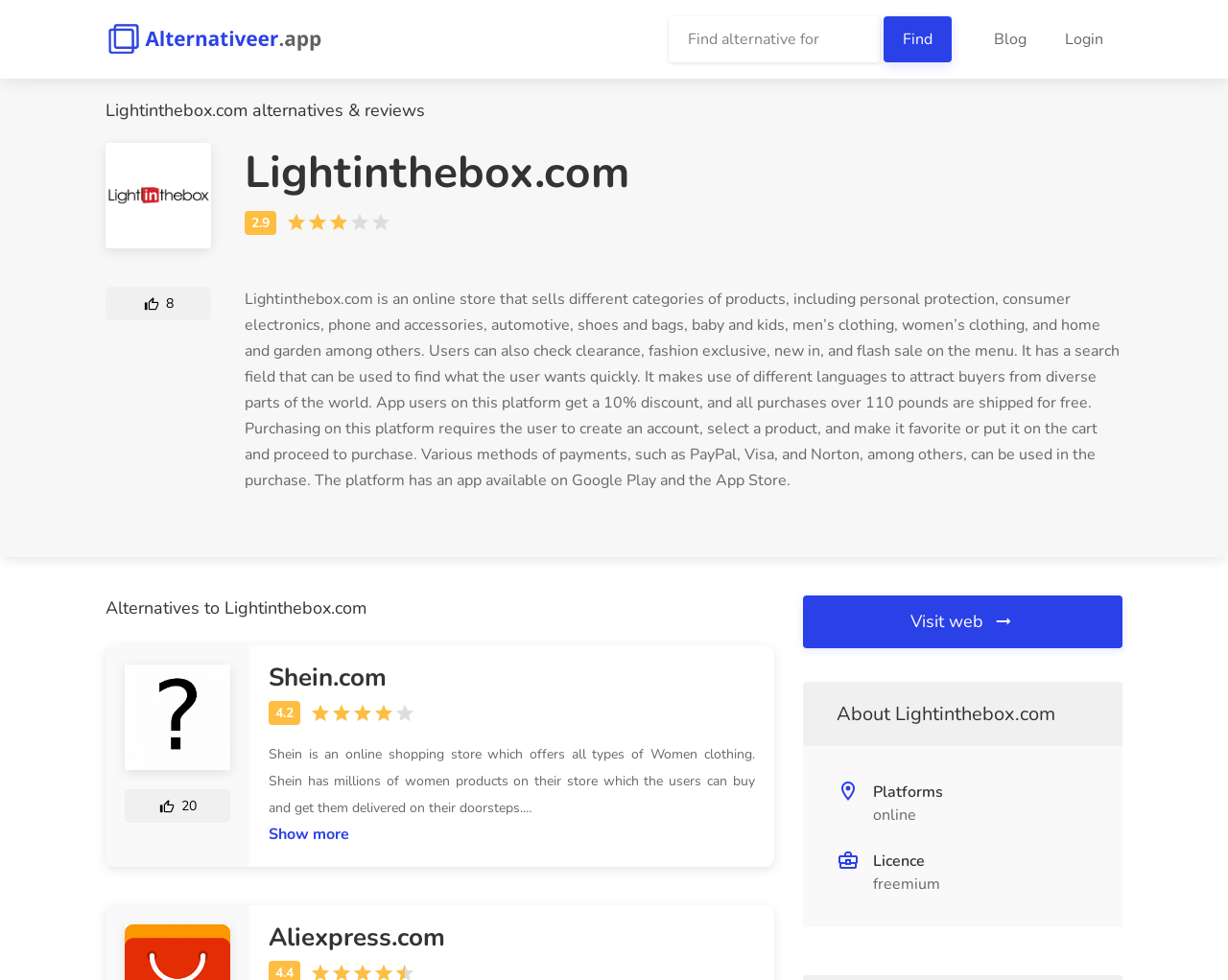Determine the coordinates of the bounding box for the clickable area needed to execute this instruction: "Learn more about Aliexpress.com".

[0.219, 0.943, 0.615, 0.97]